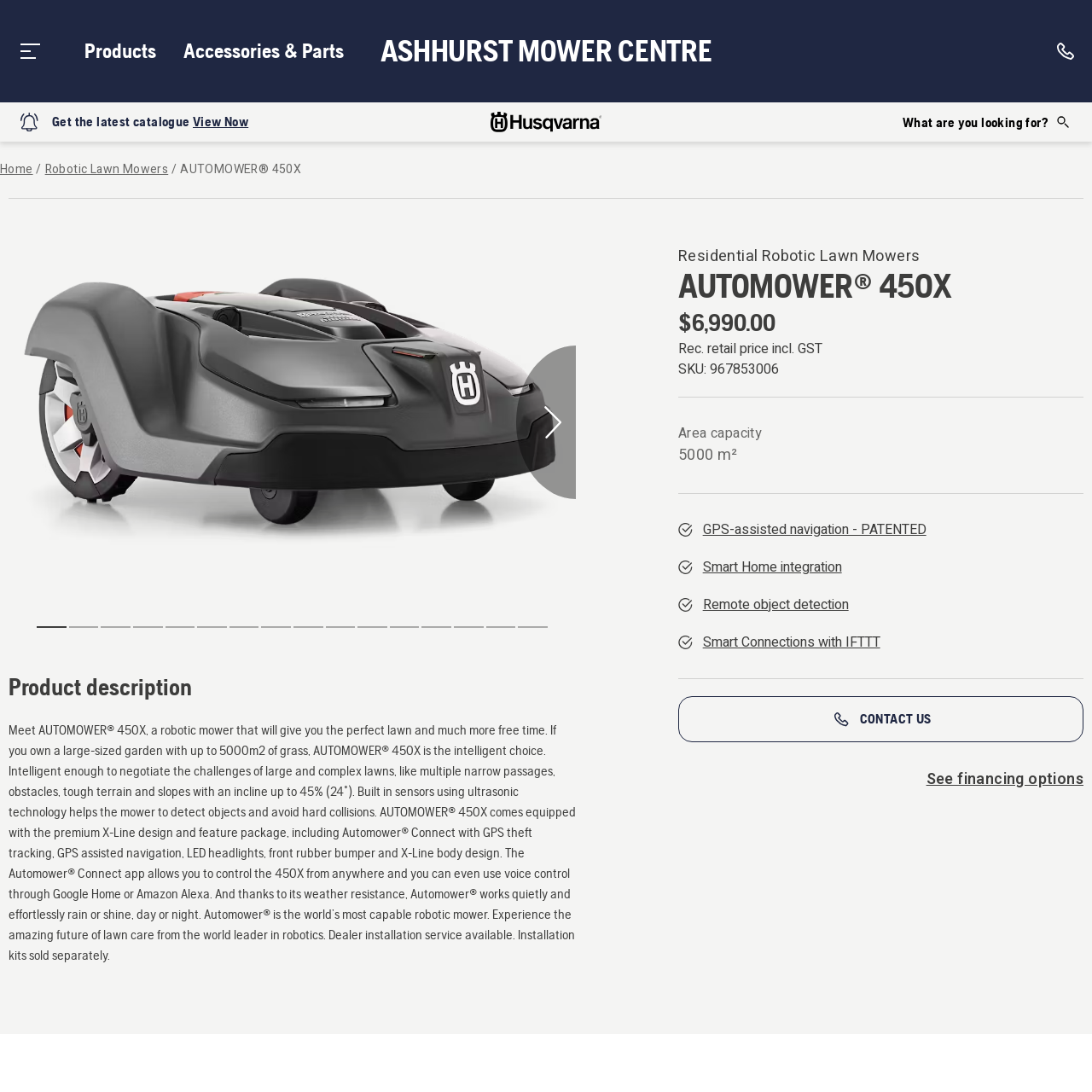Give a comprehensive description of the picture highlighted by the red border.

The image showcases the AUTOMOWER® 450X, a state-of-the-art robotic lawn mower designed for homeowners with larger gardens. This advanced machine is capable of efficiently handling grass areas up to 5000 m², making it an ideal solution for expansive lawns. The mower features a sleek, premium X-Line design, combined with high-tech capabilities such as GPS-assisted navigation and the convenience of the Automower® Connect app, allowing users to control it remotely.

Highlighted in the image is the AUTOMOWER® 450X's ability to navigate complex terrains. Its intelligent sensors use ultrasonic technology to detect and avoid obstacles, ensuring it can tackle narrow passages and slopes of up to 45%. The mower operates silently and effectively in various weather conditions, offering a seamless lawn care experience. Additionally, it supports smart home integration, making outdoor maintenance easier than ever.

Prominently displayed alongside the product are key specifications, including its retail price of $6,990.00 and essential features that underscore its commitment to innovation in lawn care.